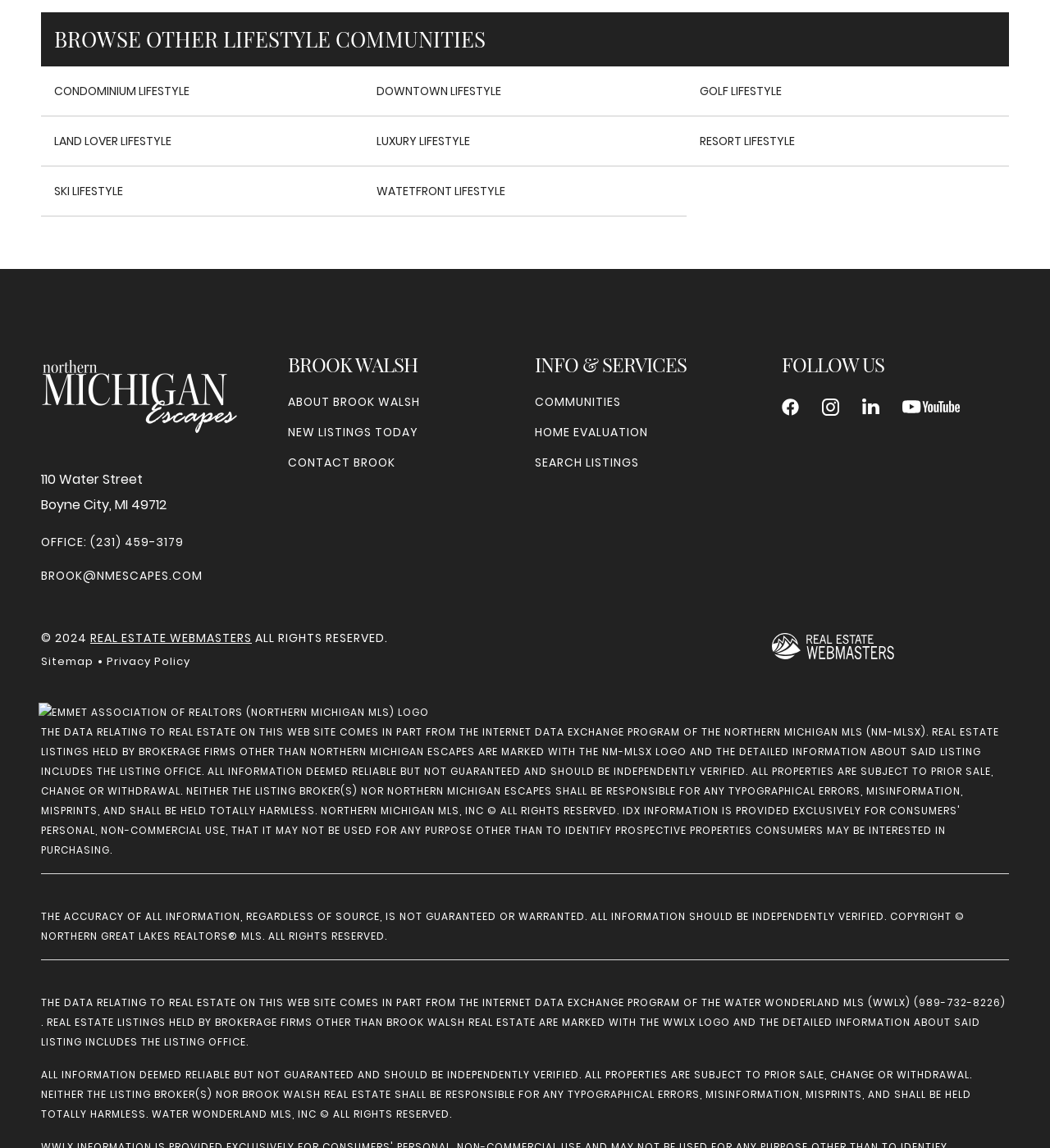Please give the bounding box coordinates of the area that should be clicked to fulfill the following instruction: "Contact Brook". The coordinates should be in the format of four float numbers from 0 to 1, i.e., [left, top, right, bottom].

[0.274, 0.396, 0.377, 0.411]